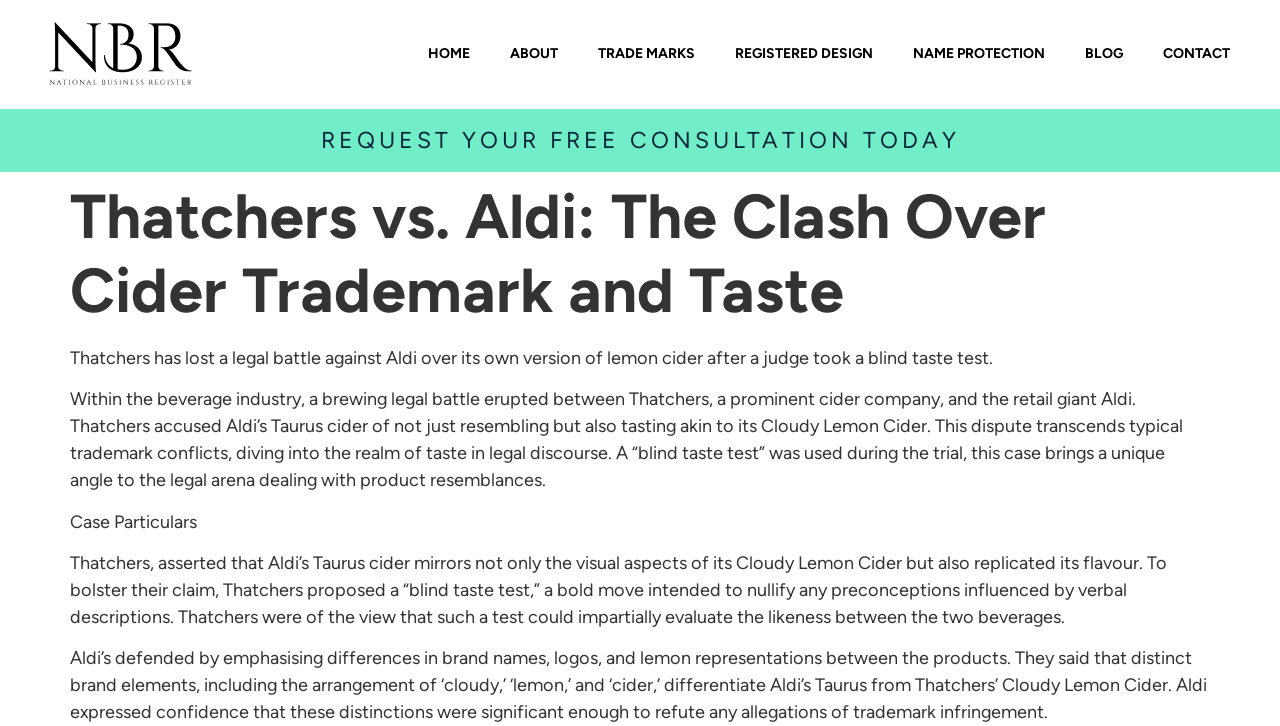What is the name of the prominent cider company?
Look at the image and respond with a one-word or short-phrase answer.

Thatchers